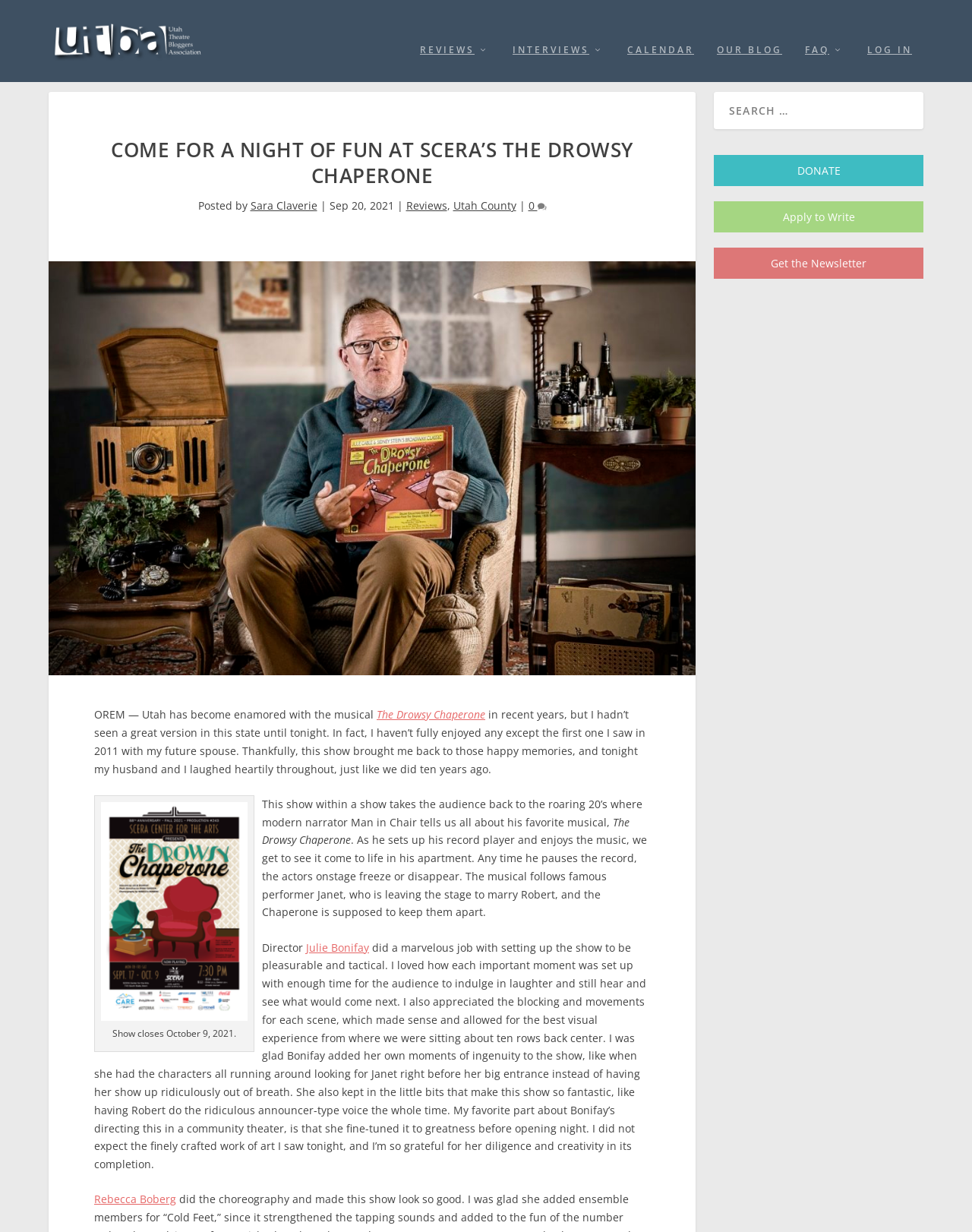Find and indicate the bounding box coordinates of the region you should select to follow the given instruction: "Click on the 'REVIEWS' link".

[0.432, 0.018, 0.504, 0.049]